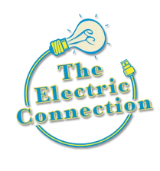Explain the details of the image you are viewing.

The image features a vibrant logo for "The Electric Connection," a well-known electrical service provider in the Los Angeles area. The logo creatively incorporates a light bulb, symbolizing electrical services and illumination, with a playful electric cord surrounding the text. The design reflects a blend of professionalism and approachability, aligning with the company's commitment to providing reliable electrician services. The logo not only emphasizes the brand identity but also conveys a sense of trustworthiness and expertise. This visual representation is crucial for clients seeking electrical solutions, making it easily recognizable and memorable.